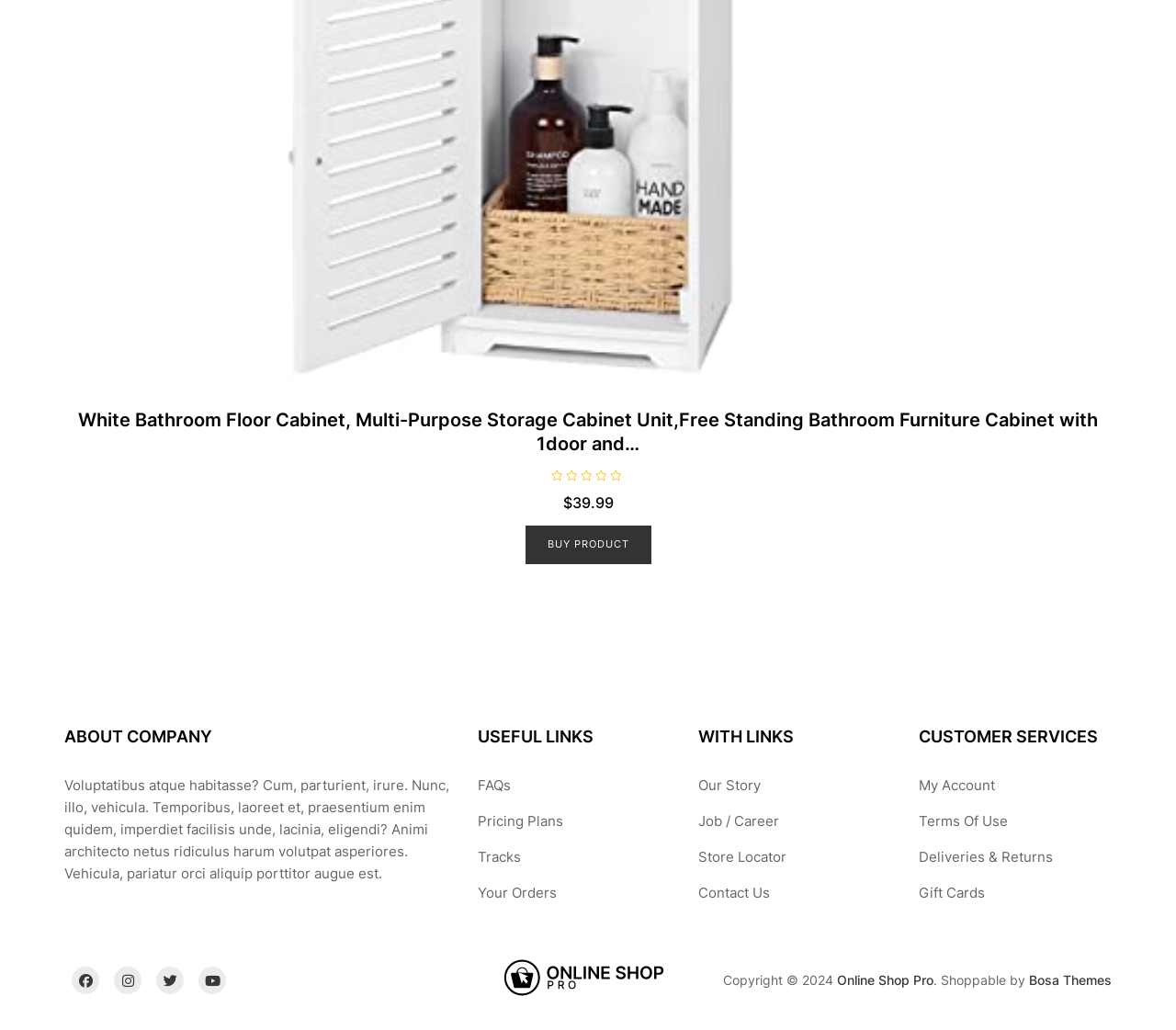How many social media links are available?
Answer the question with a detailed and thorough explanation.

There are four social media links available in the footer section of the webpage, which are Facebook, Twitter, Instagram, and Pinterest.